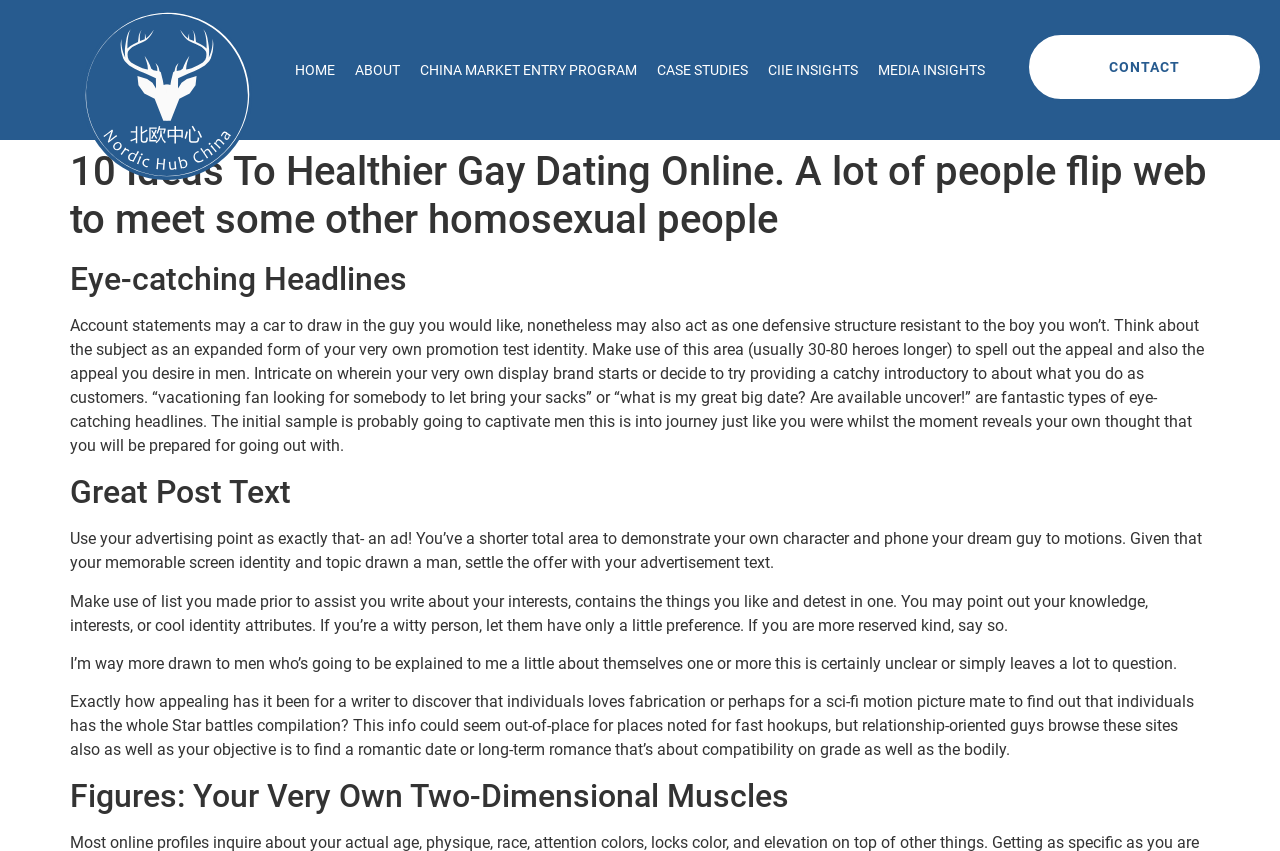What is the recommended length of the headline?
Give a one-word or short phrase answer based on the image.

30-80 characters